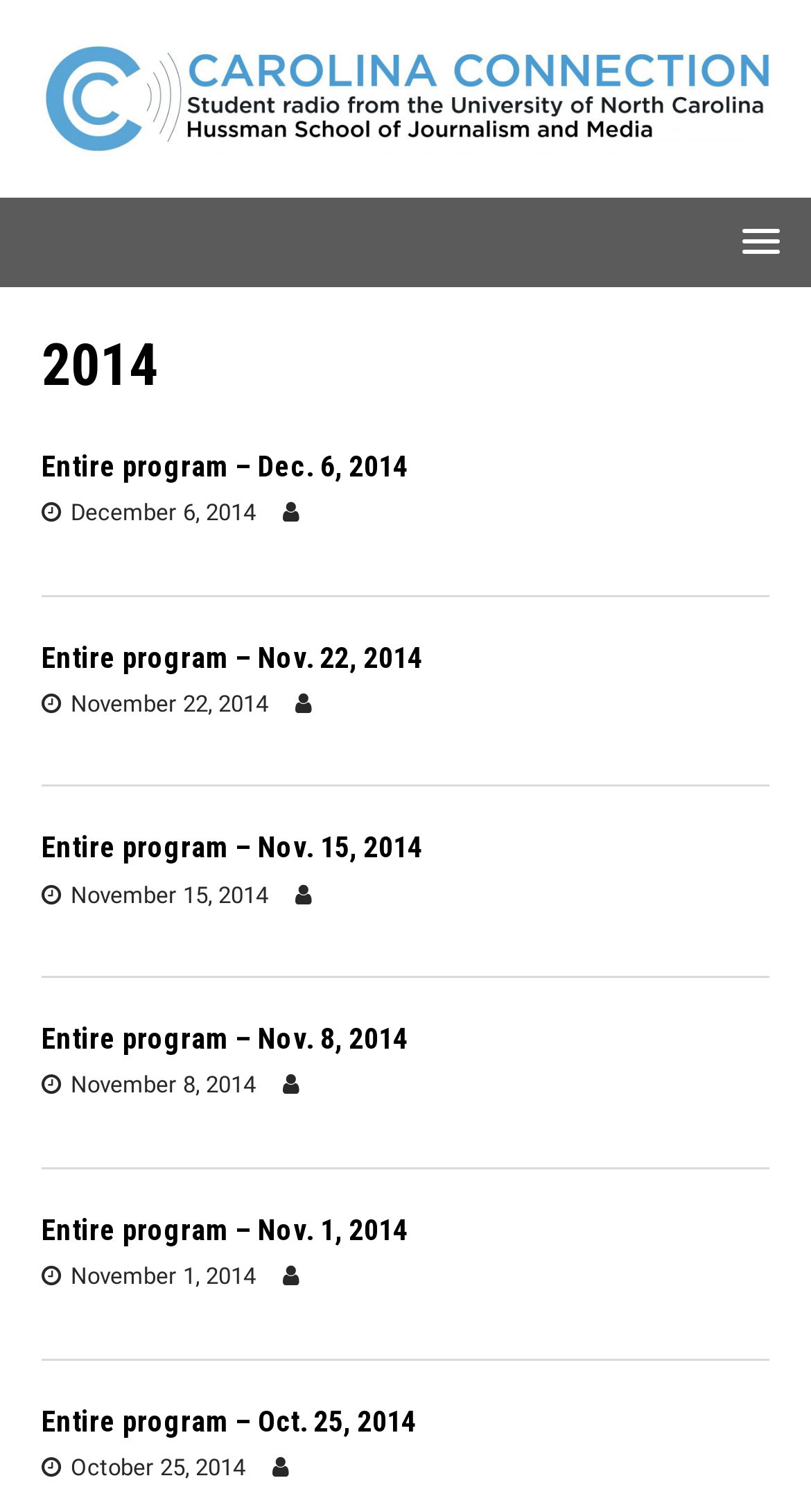Indicate the bounding box coordinates of the element that needs to be clicked to satisfy the following instruction: "View active clinical trials". The coordinates should be four float numbers between 0 and 1, i.e., [left, top, right, bottom].

None